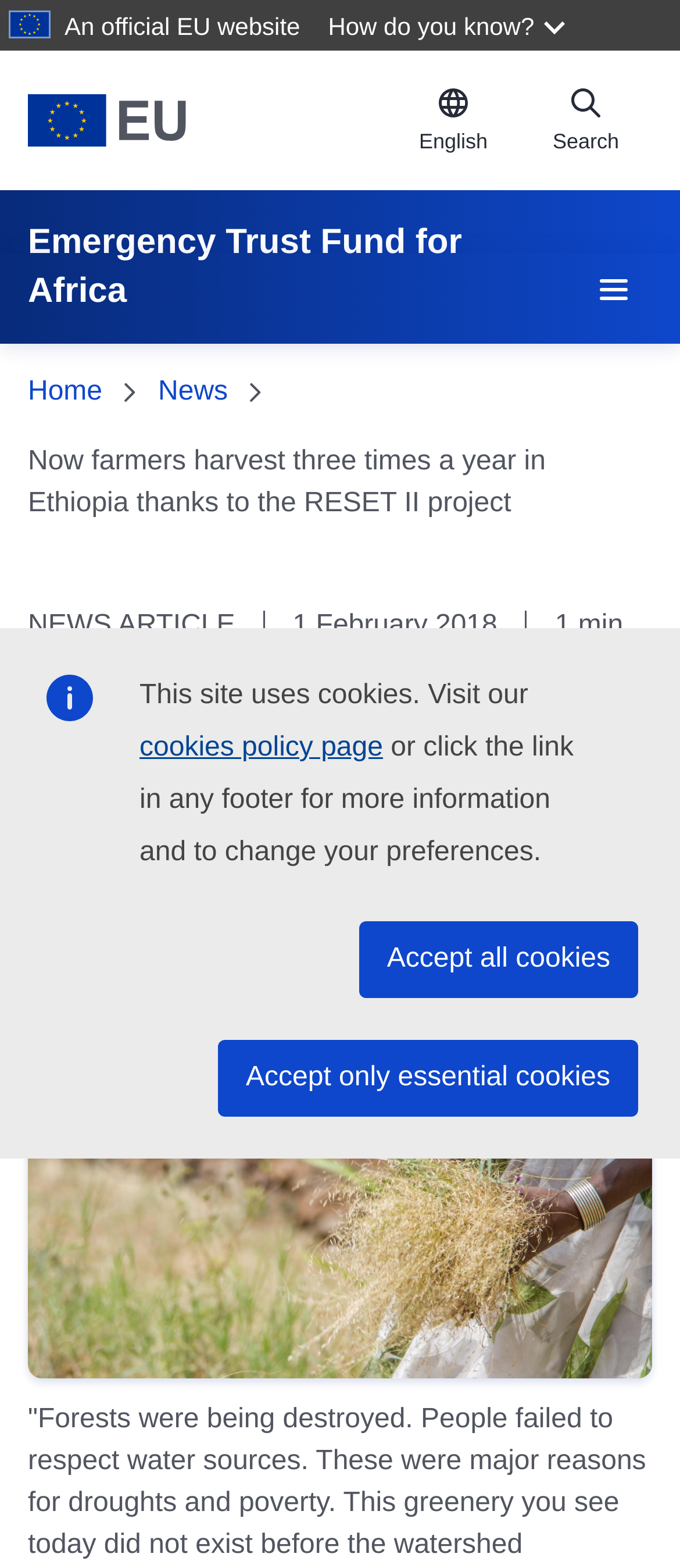Determine the bounding box for the described UI element: "value="Search"".

None